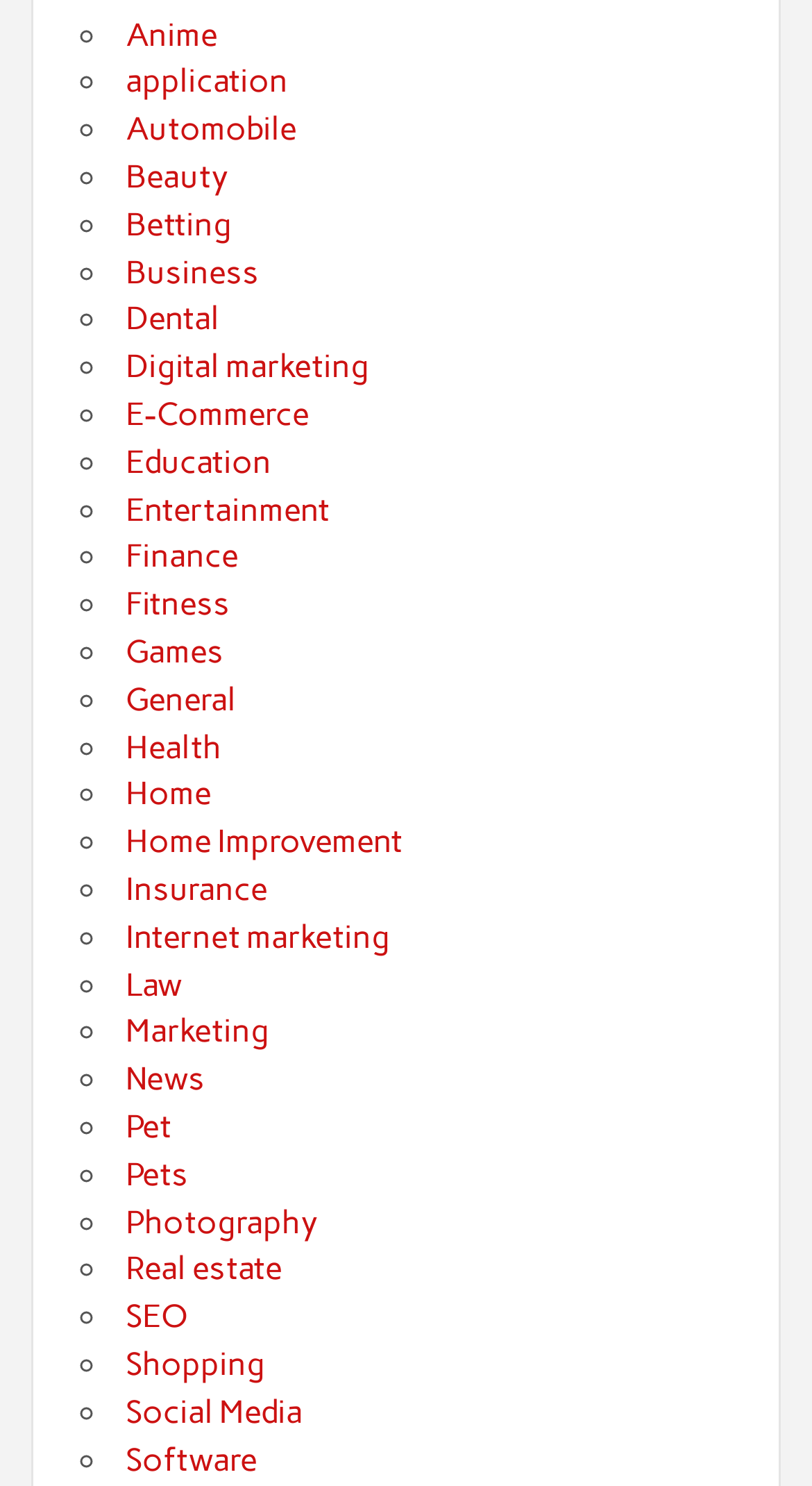Please answer the following question using a single word or phrase: 
How many characters are in the category 'Digital marketing'?

17